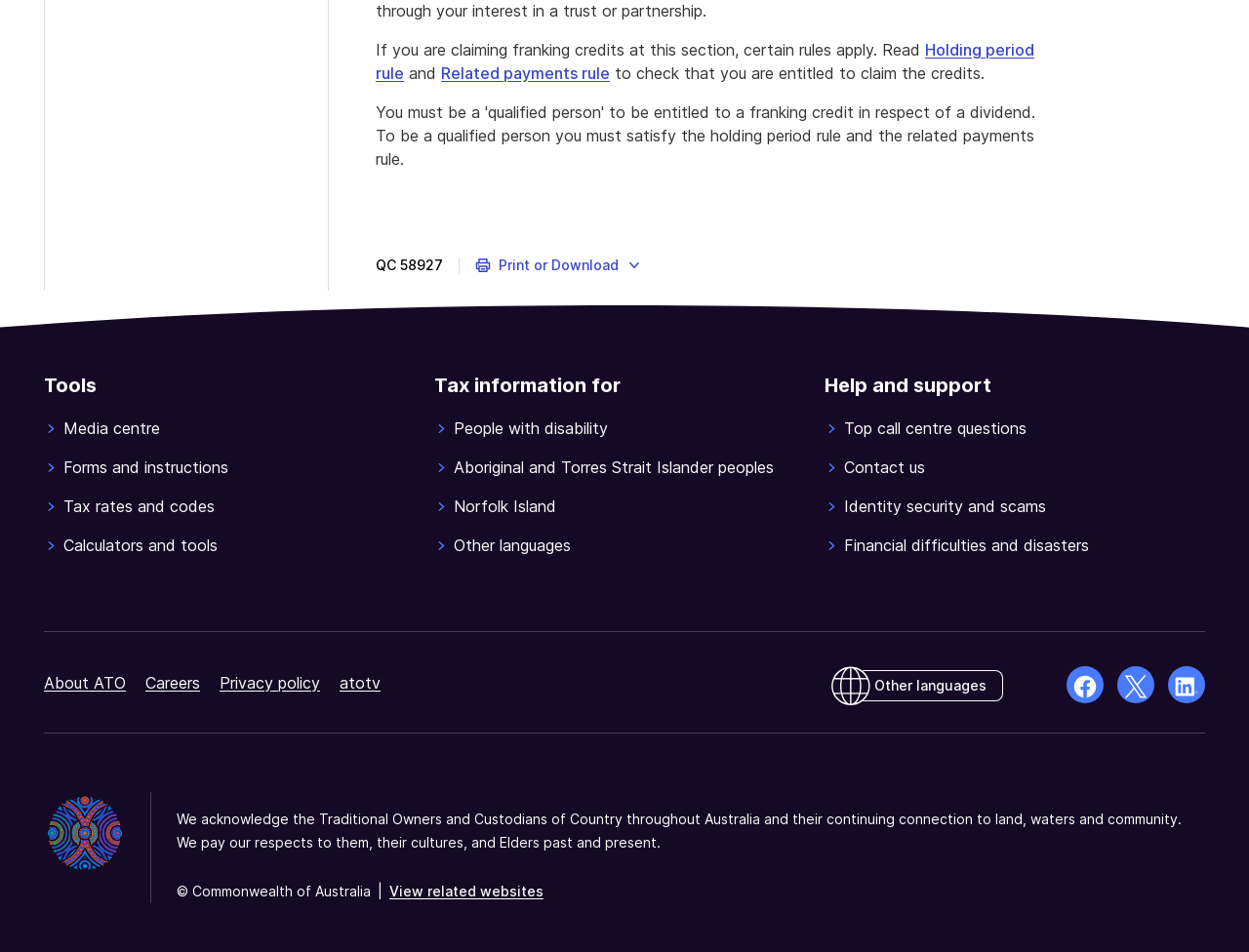Give the bounding box coordinates for the element described as: "Norfolk Island".

[0.348, 0.519, 0.652, 0.544]